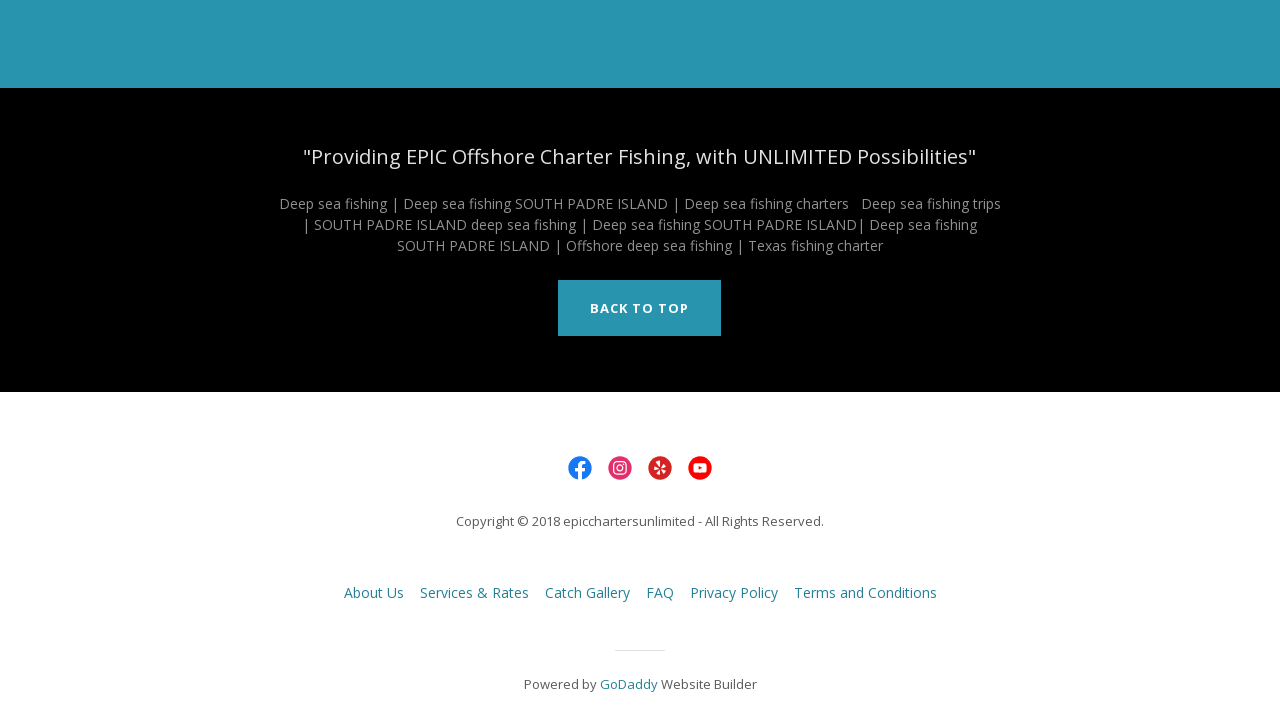What is the location of the deep sea fishing charters?
Using the image provided, answer with just one word or phrase.

South Padre Island